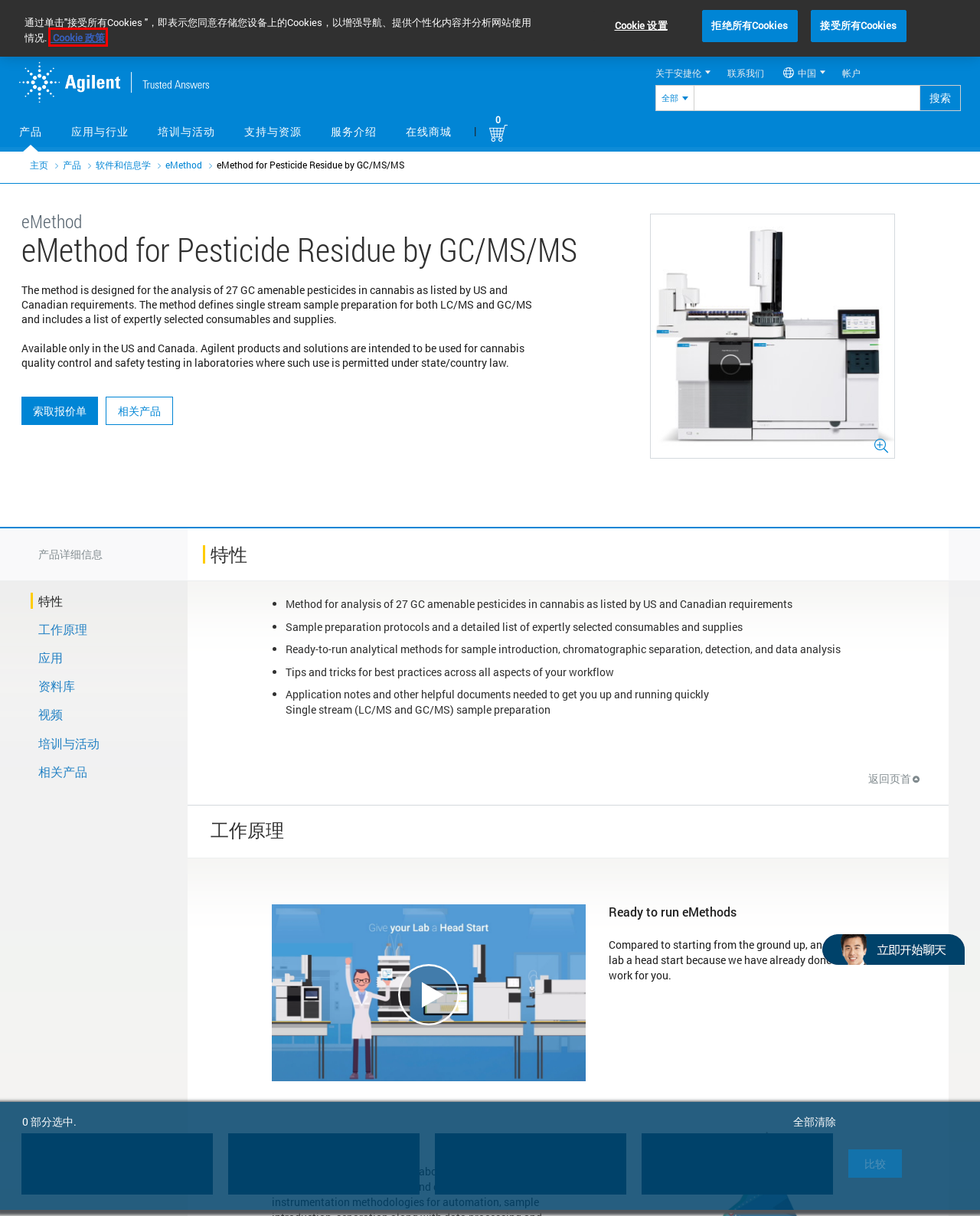You are given a screenshot of a webpage within which there is a red rectangle bounding box. Please choose the best webpage description that matches the new webpage after clicking the selected element in the bounding box. Here are the options:
A. Order Center, Shopping Tools, Bulk Upload, Quick Order | Agilent
B. Agilent | Chemical Analysis , Life Sciences, and Diagnostics
C. 联系我们 | 安捷伦
D. CrossLab Method & Application Services for lab instruments | 安捷伦
E. Let's Bring Great Science to Life
F. 世界性活动 | 安捷伦
G. 安捷伦公司网站 | 安捷伦
H. 全国互联网安全管理平台

B